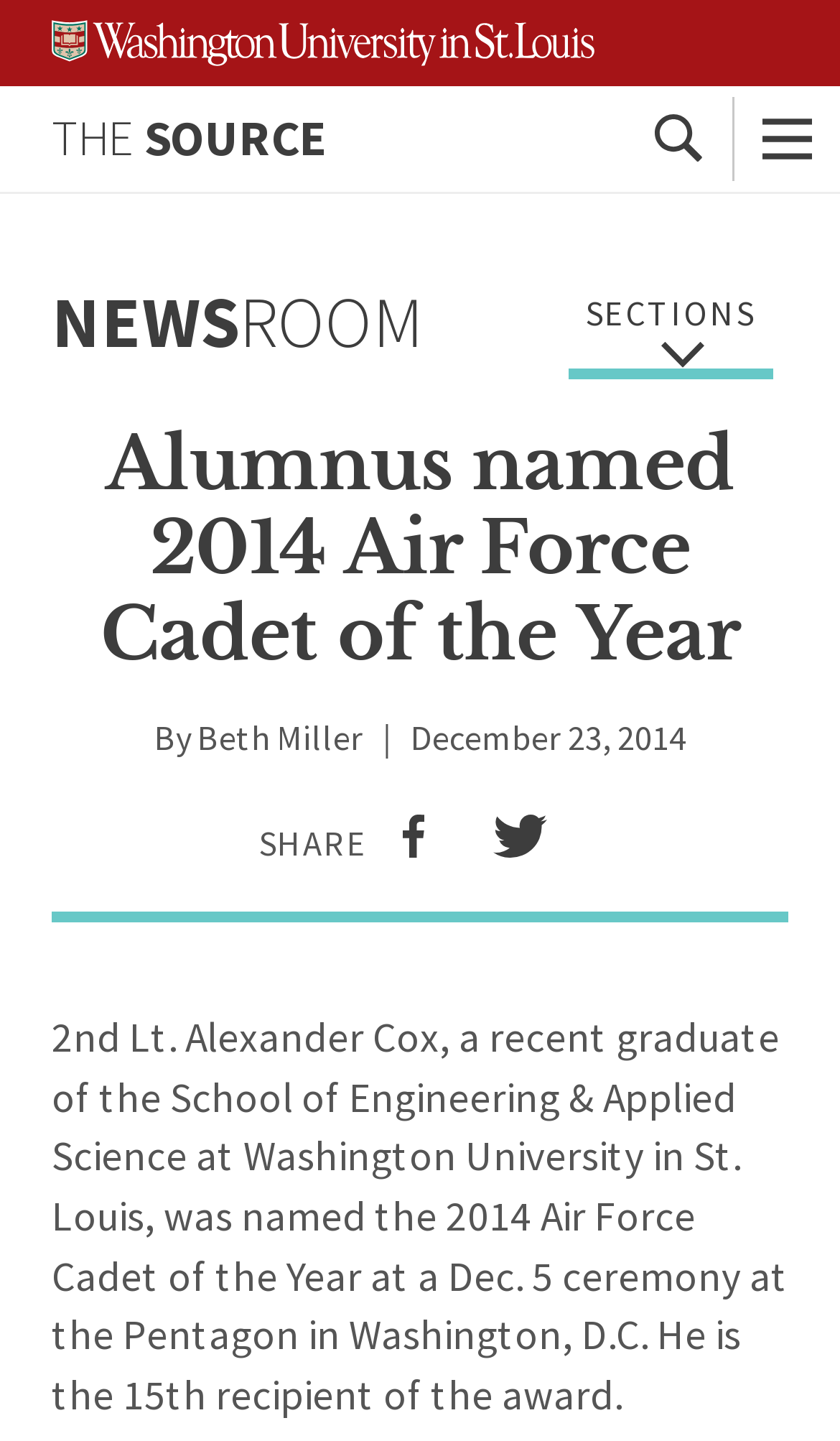Who is the 2014 Air Force Cadet of the Year?
Look at the screenshot and respond with one word or a short phrase.

Alexander Cox